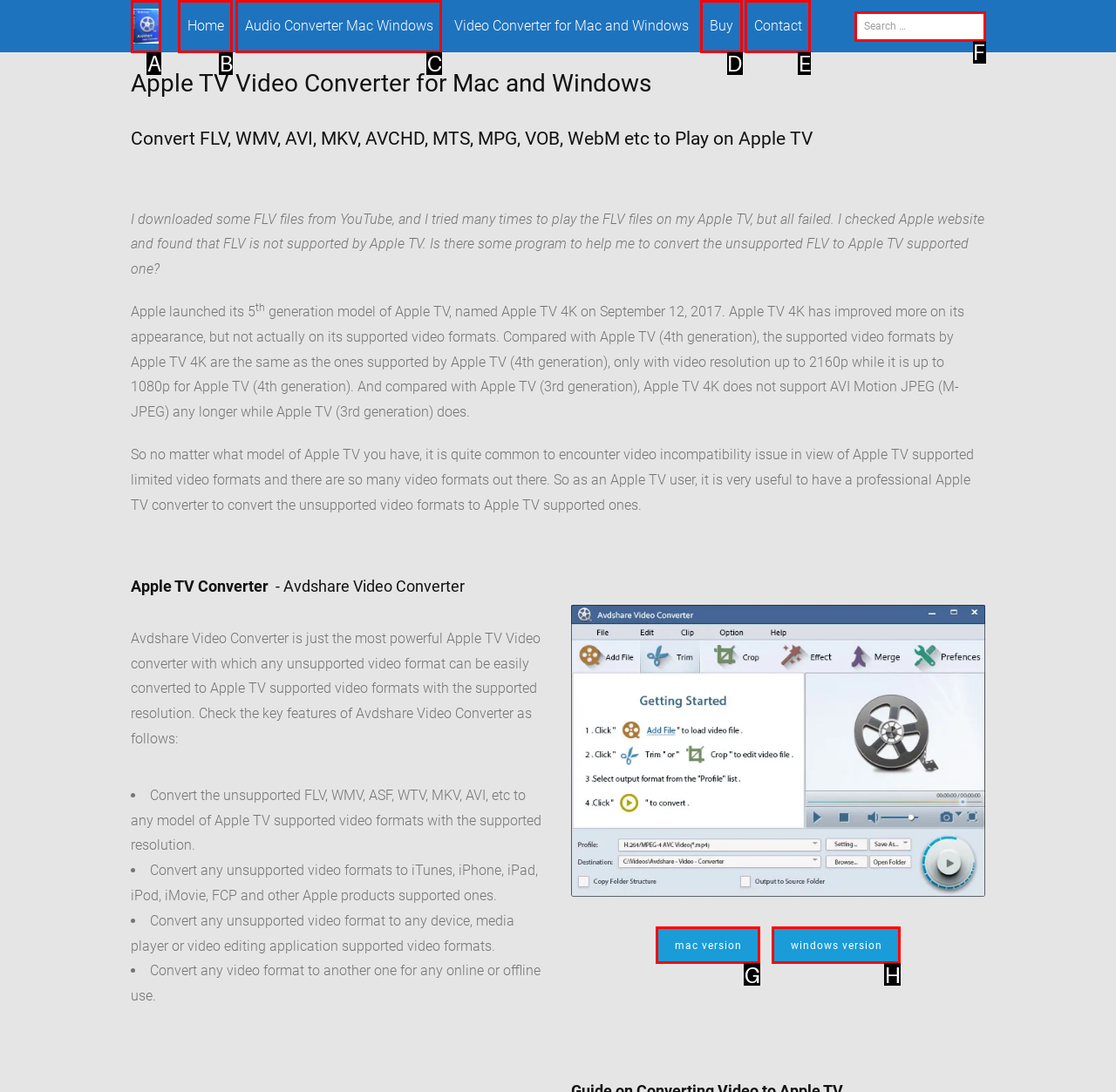What option should you select to complete this task: Buy the product? Indicate your answer by providing the letter only.

D